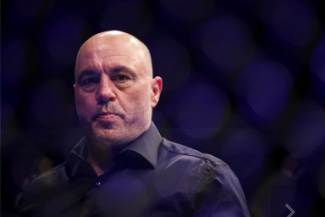Illustrate the image with a detailed caption.

The image features a man standing in a dimly lit arena, presumably amidst a mixed martial arts event, as indicated by the faint outlines of a cage in the foreground. He is dressed in a black collared shirt, which adds a formal touch to his appearance. His expression is serious and contemplative, suggesting he is either focused on the ongoing match or engaged in thoughtful consideration of the event at hand. The background is softly blurred, enhancing the spotlight effect on him, while the ambient lighting creates a dramatic atmosphere typical of sports arenas. This image captures a moment of intensity and concentration, emblematic of the excitement that surrounds live combat sports.